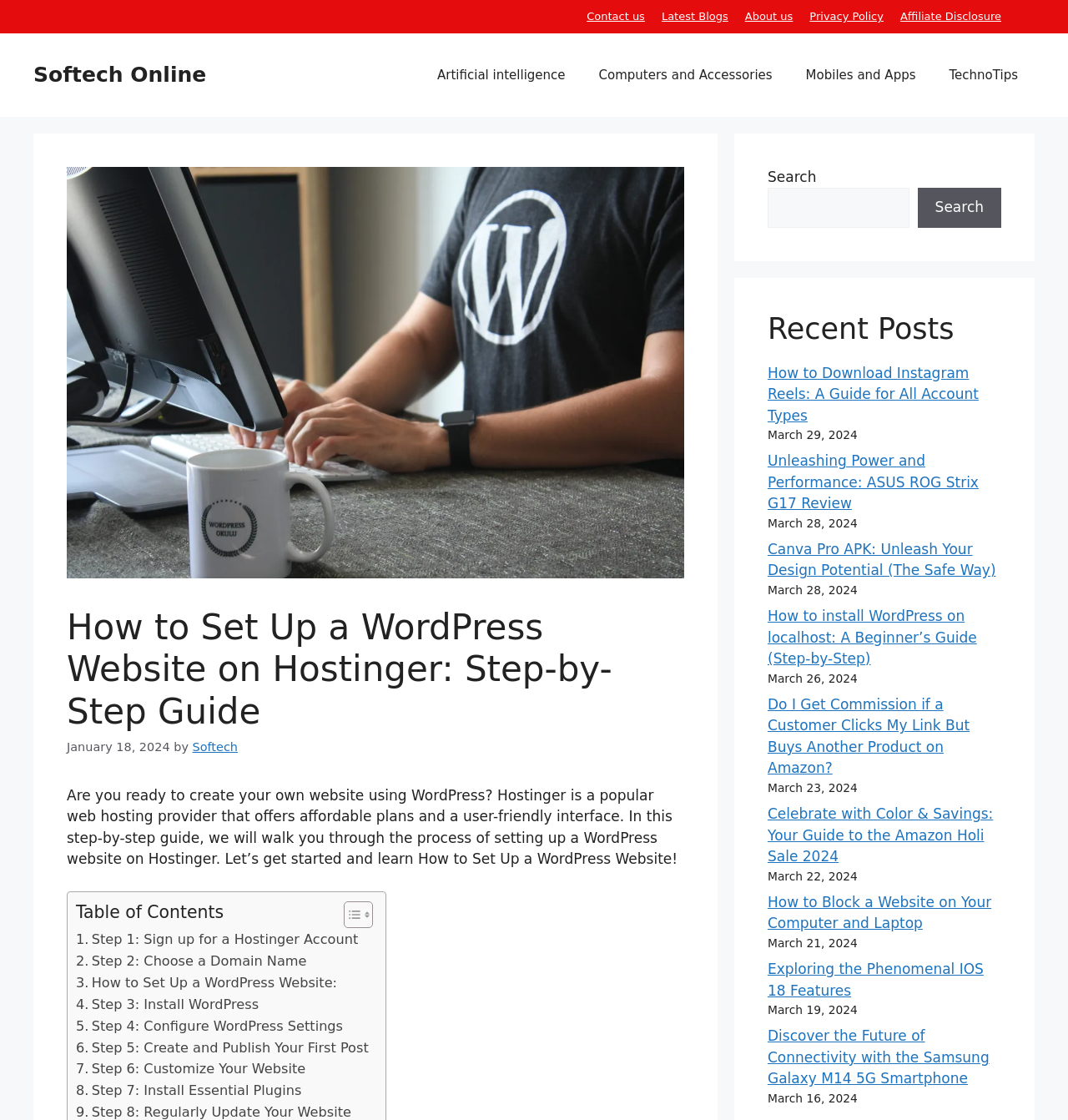Identify and provide the main heading of the webpage.

How to Set Up a WordPress Website on Hostinger: Step-by-Step Guide